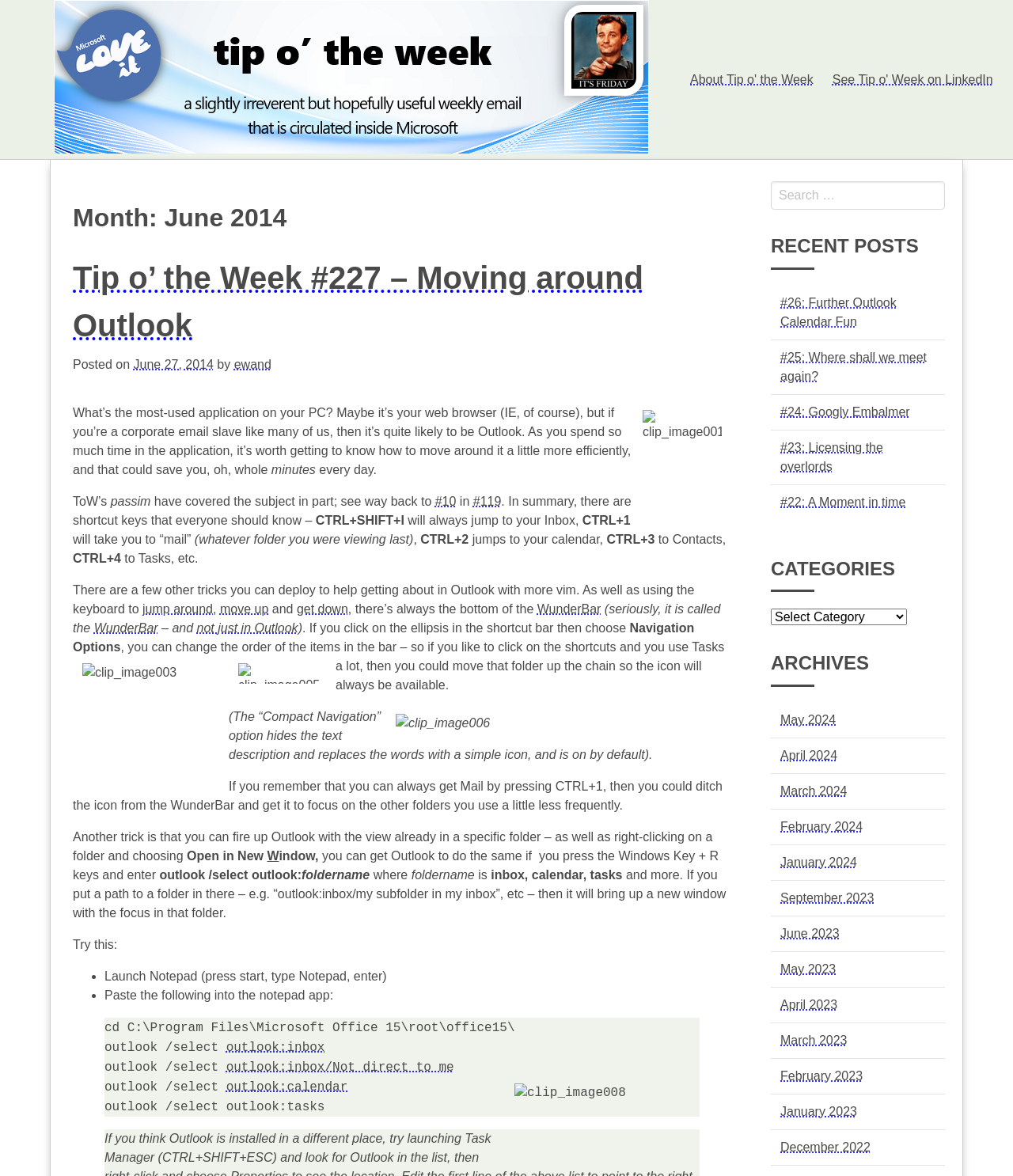How many links are there in the webpage? Using the information from the screenshot, answer with a single word or phrase.

13